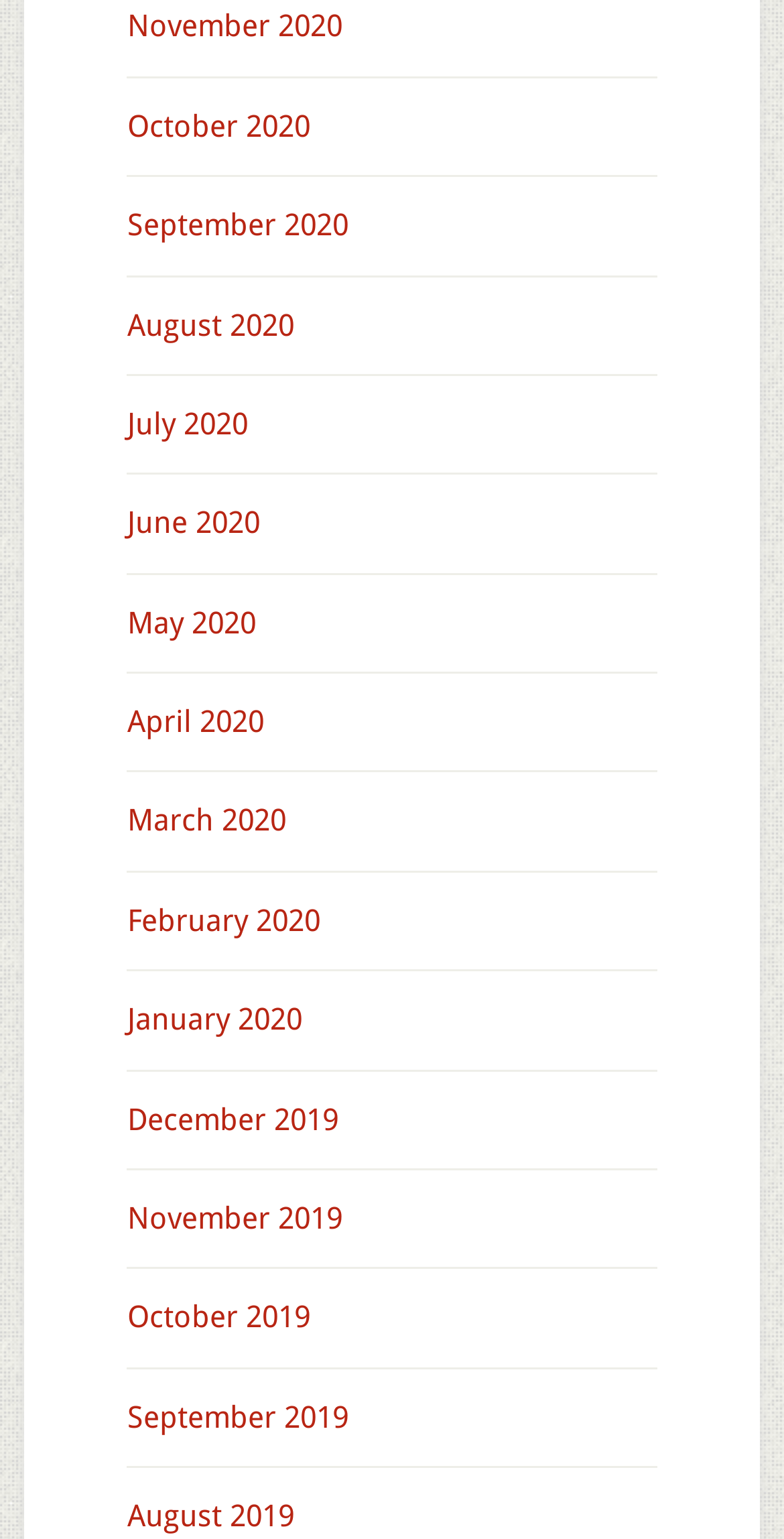Identify the bounding box coordinates for the UI element described as: "November 2020".

[0.162, 0.006, 0.436, 0.029]